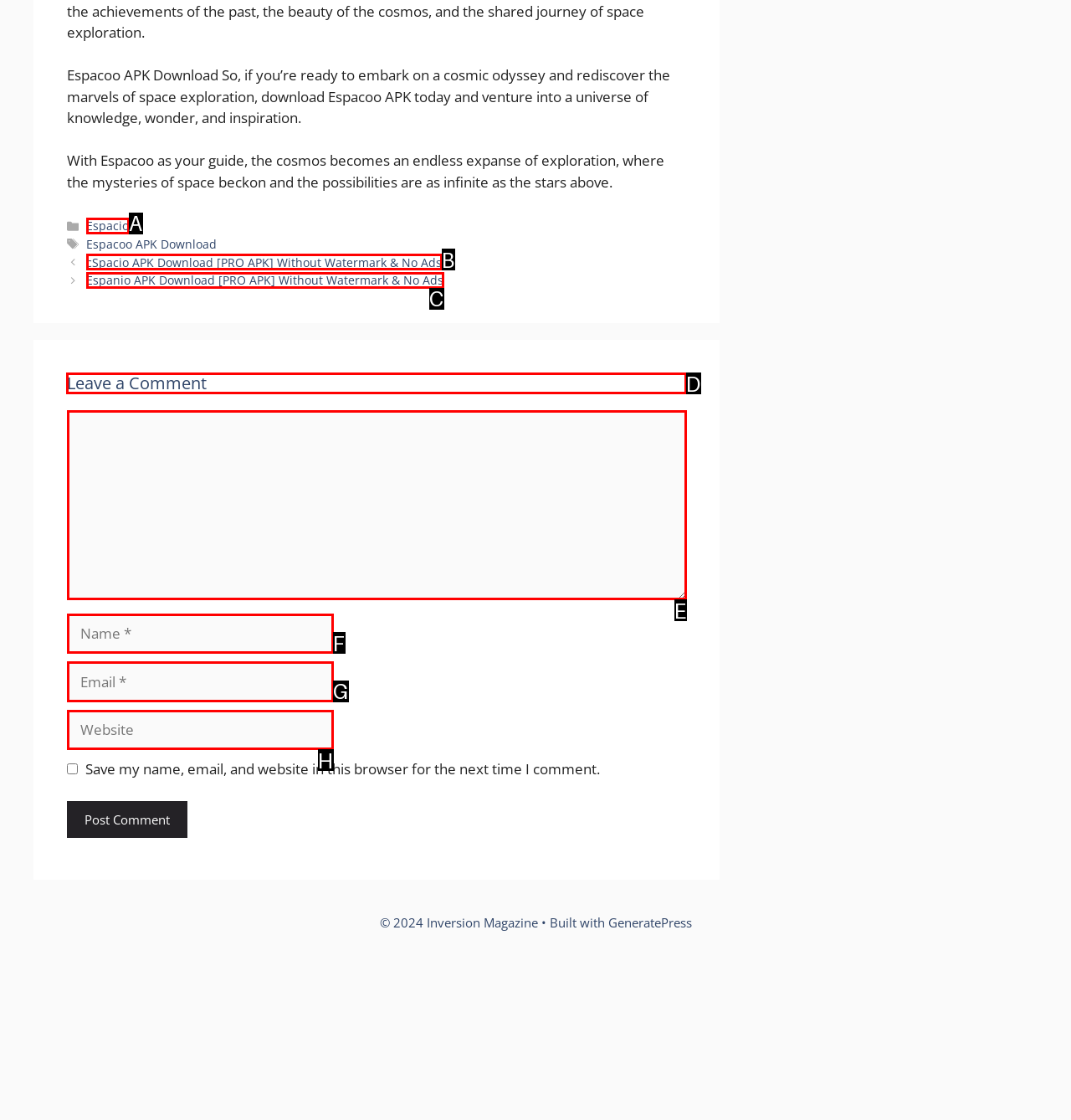Choose the letter of the UI element necessary for this task: Leave a comment
Answer with the correct letter.

D